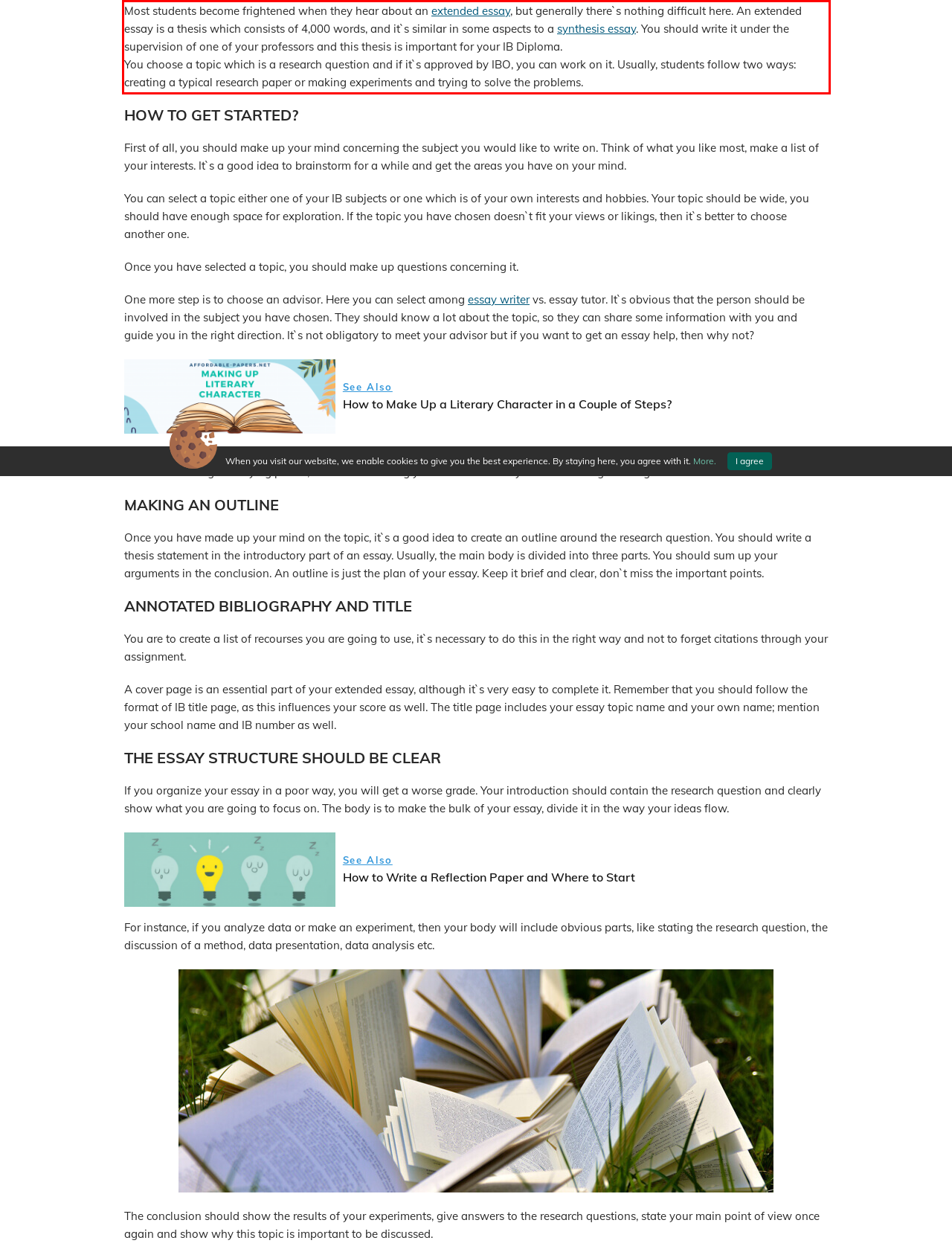You have a webpage screenshot with a red rectangle surrounding a UI element. Extract the text content from within this red bounding box.

Most students become frightened when they hear about an extended essay, but generally there`s nothing difficult here. An extended essay is a thesis which consists of 4,000 words, and it`s similar in some aspects to a synthesis essay. You should write it under the supervision of one of your professors and this thesis is important for your IB Diploma. You choose a topic which is a research question and if it`s approved by IBO, you can work on it. Usually, students follow two ways: creating a typical research paper or making experiments and trying to solve the problems.